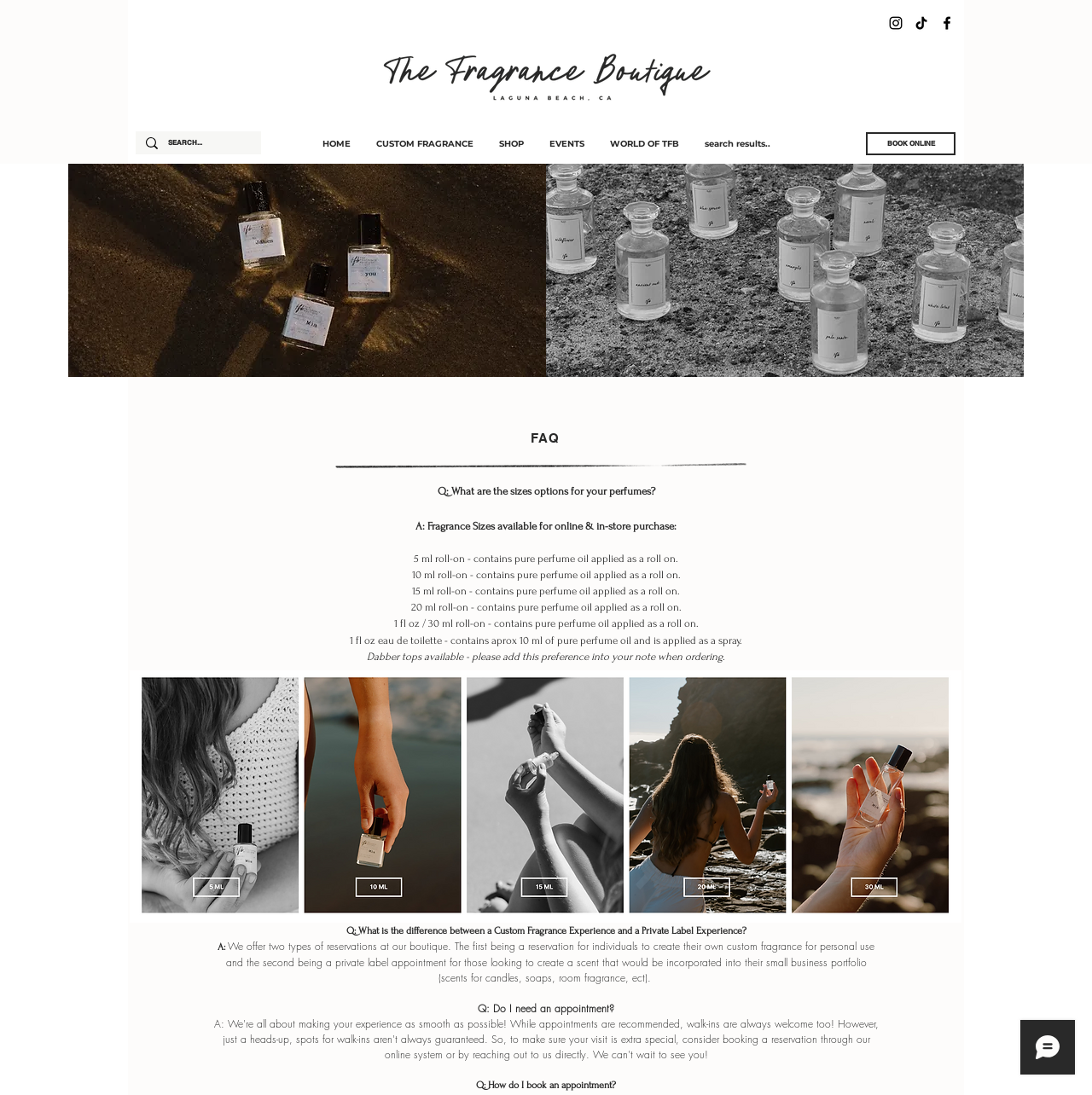What is the purpose of the search bar?
Based on the image, answer the question with as much detail as possible.

I inferred this answer by looking at the search bar on the webpage, which is labeled as 'SEARCH...'. This suggests that the purpose of the search bar is to allow users to search the website for specific content.